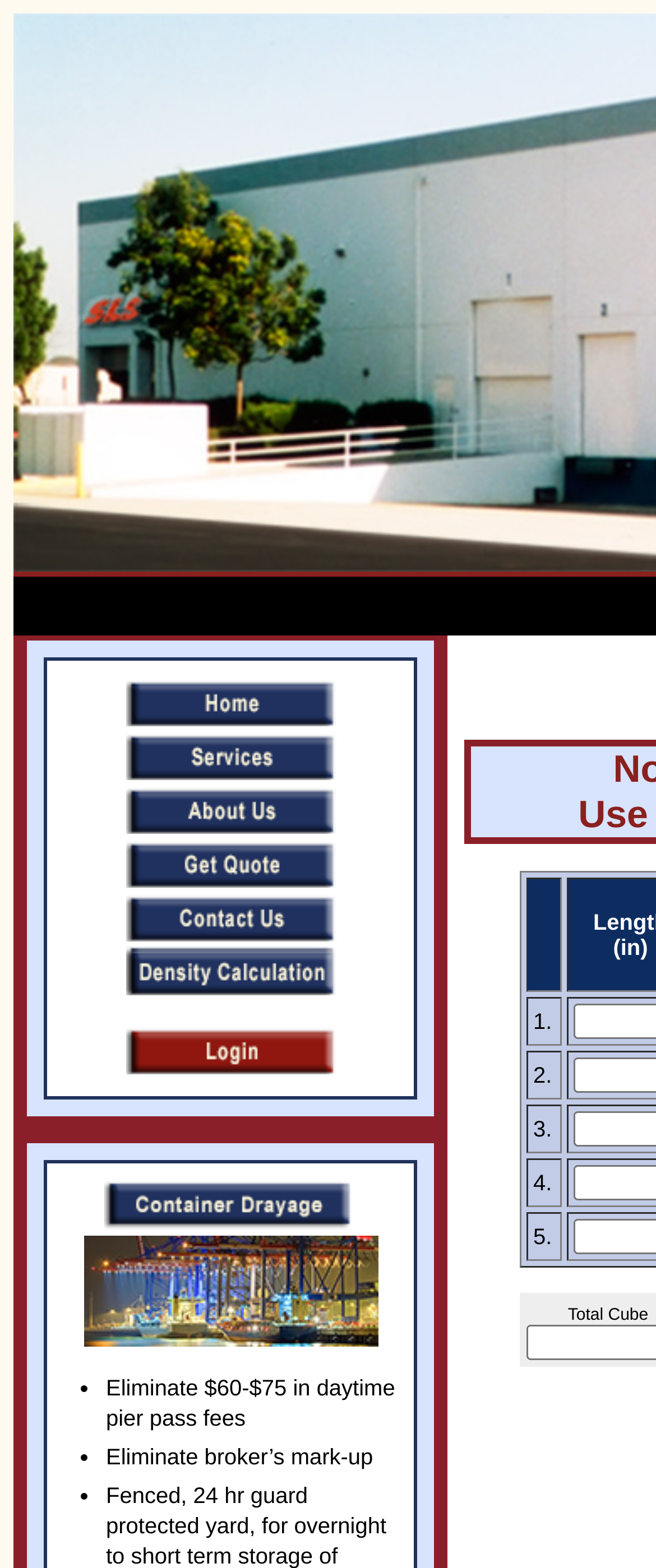What is the benefit of using this logistics solution? Refer to the image and provide a one-word or short phrase answer.

Eliminate fees